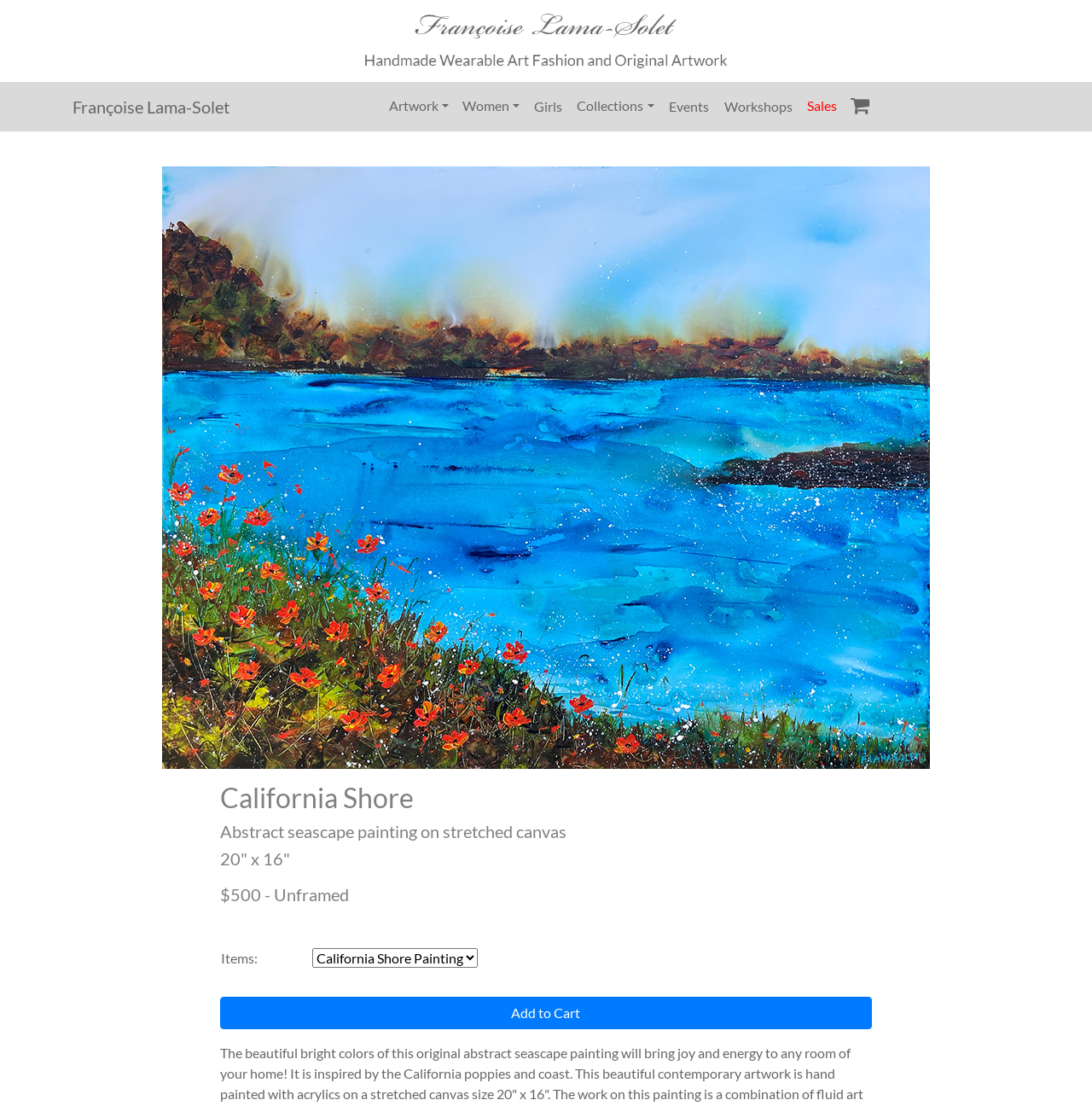Please give a one-word or short phrase response to the following question: 
What can you do with the painting?

Add to Cart